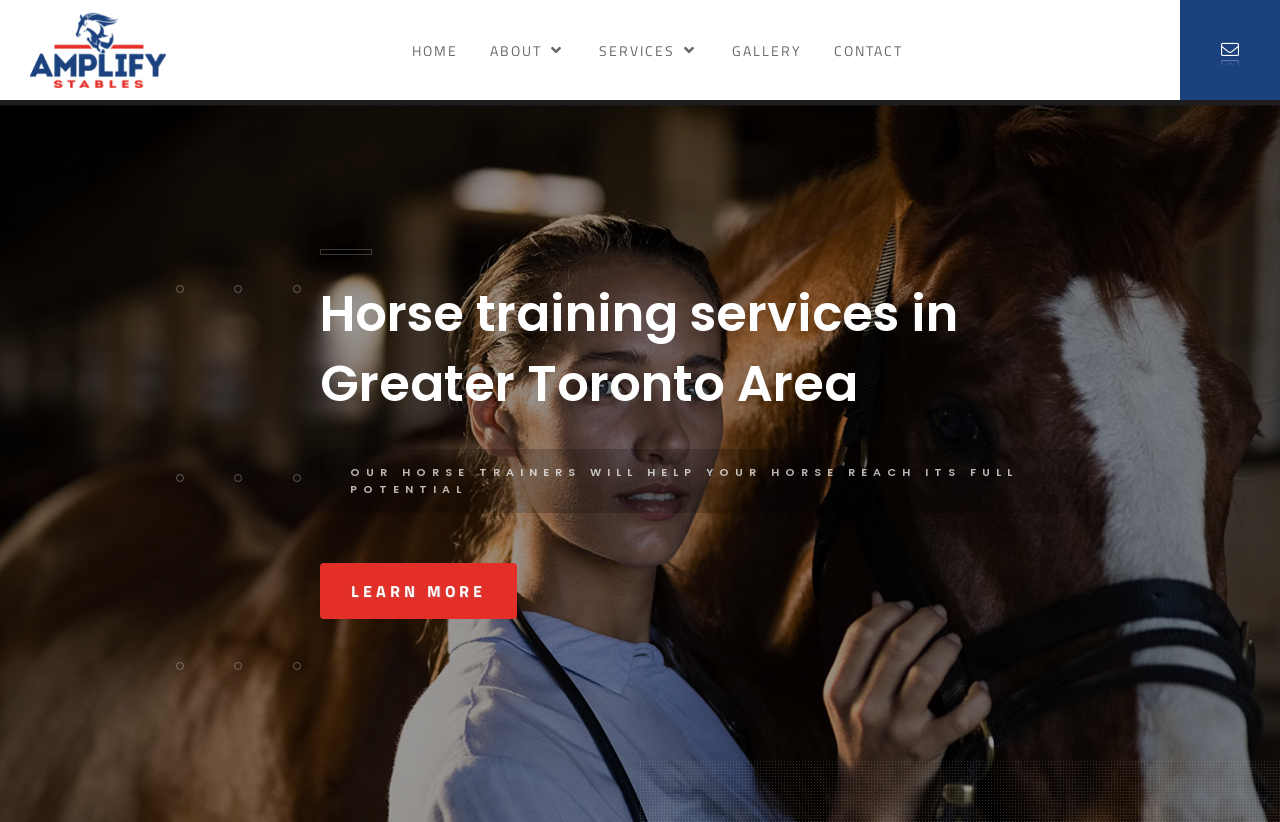What is the purpose of the 'LEARN MORE' link?
Using the visual information, reply with a single word or short phrase.

Get more information